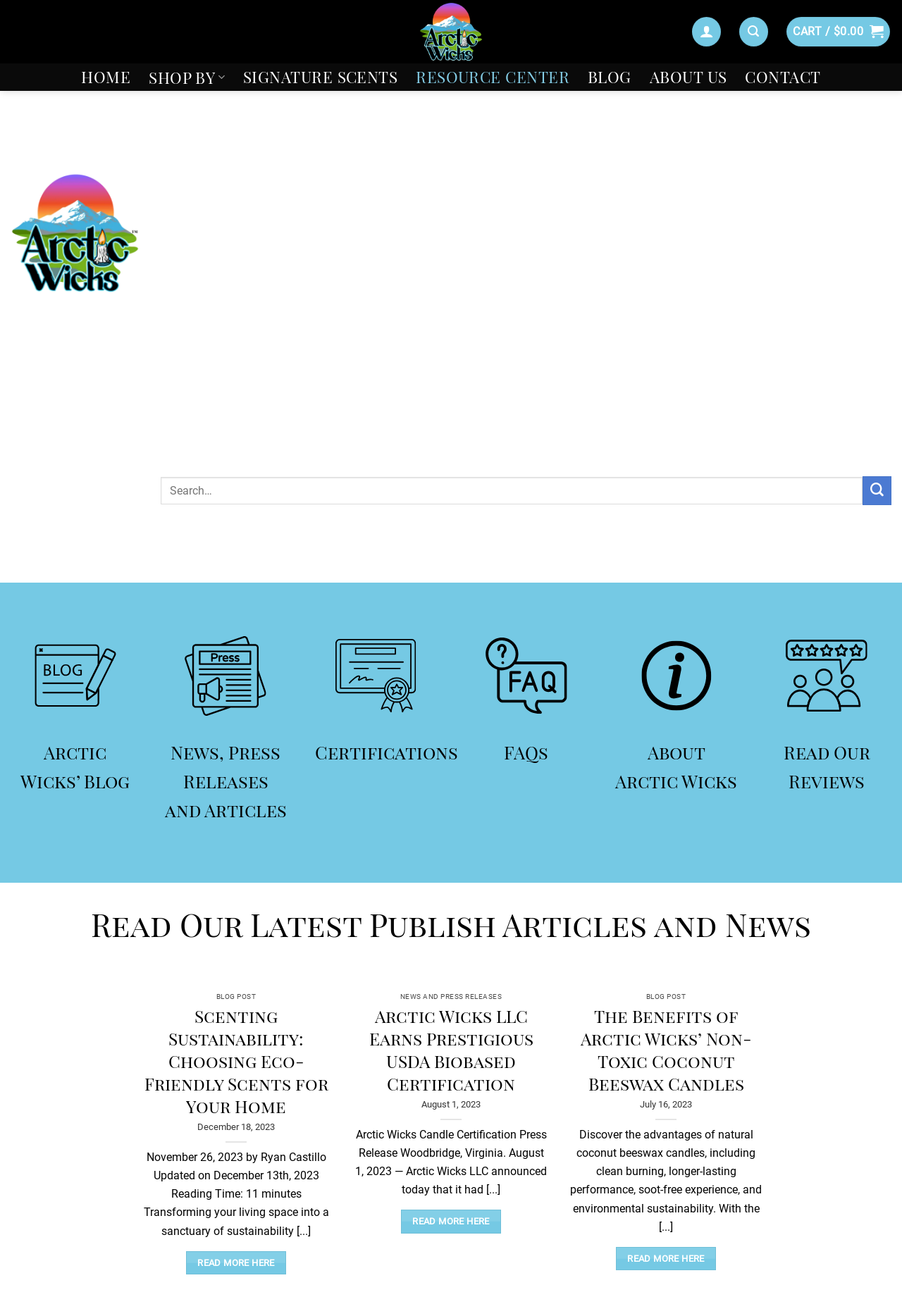How many search boxes are on the webpage? Based on the screenshot, please respond with a single word or phrase.

1